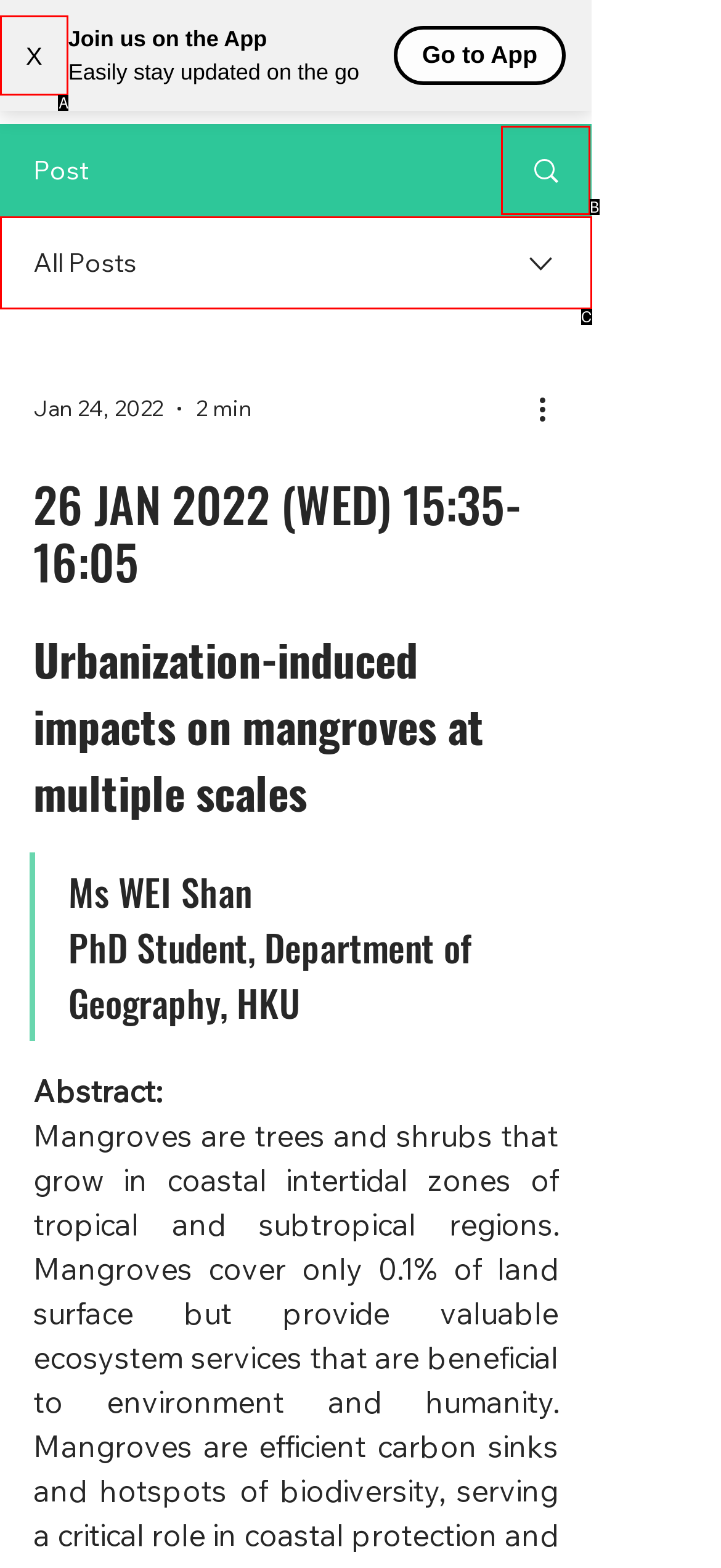Identify the letter of the option that best matches the following description: Disclosure. Respond with the letter directly.

None